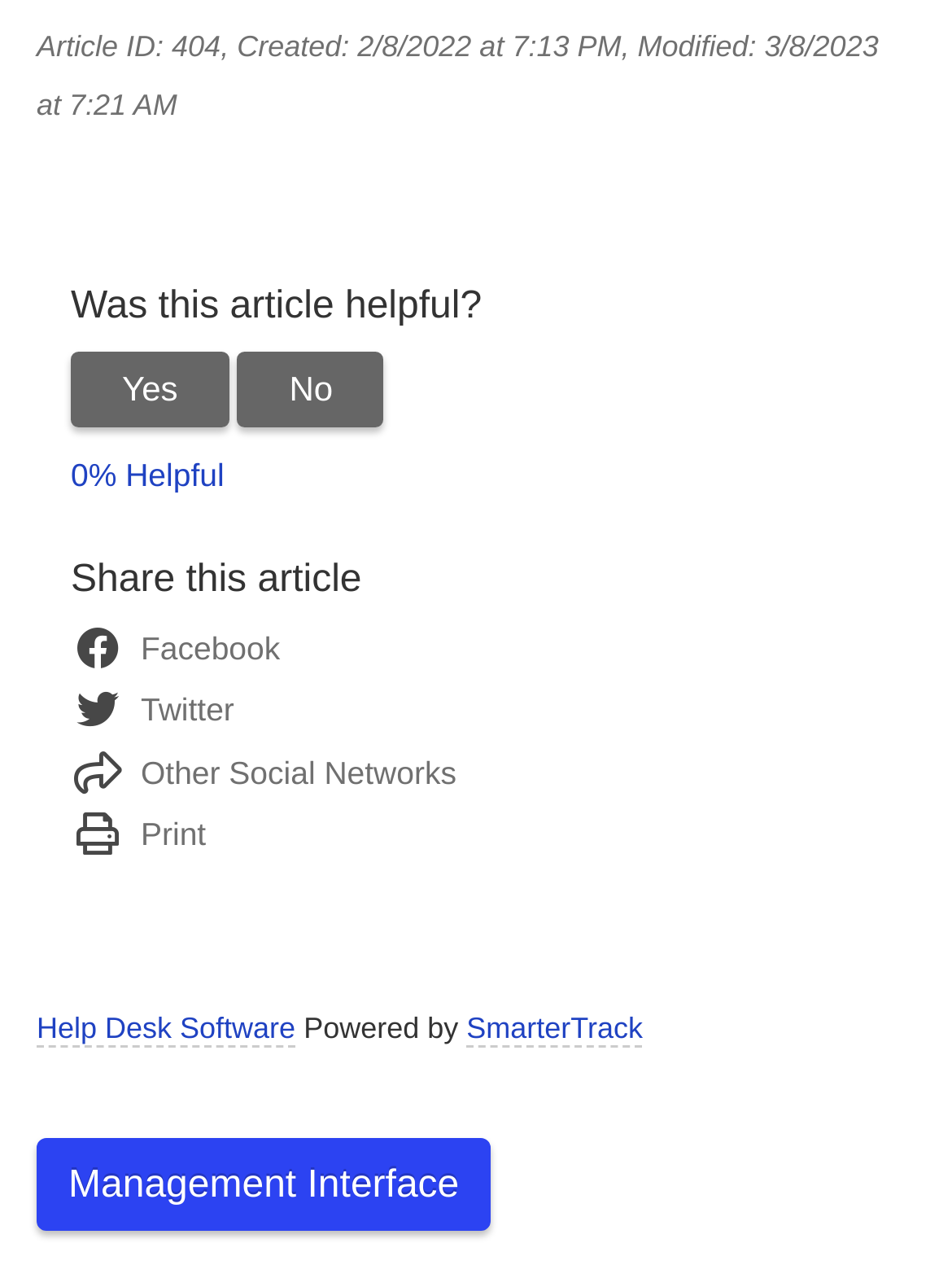Find the bounding box of the web element that fits this description: "Management Interface".

[0.038, 0.899, 0.516, 0.973]